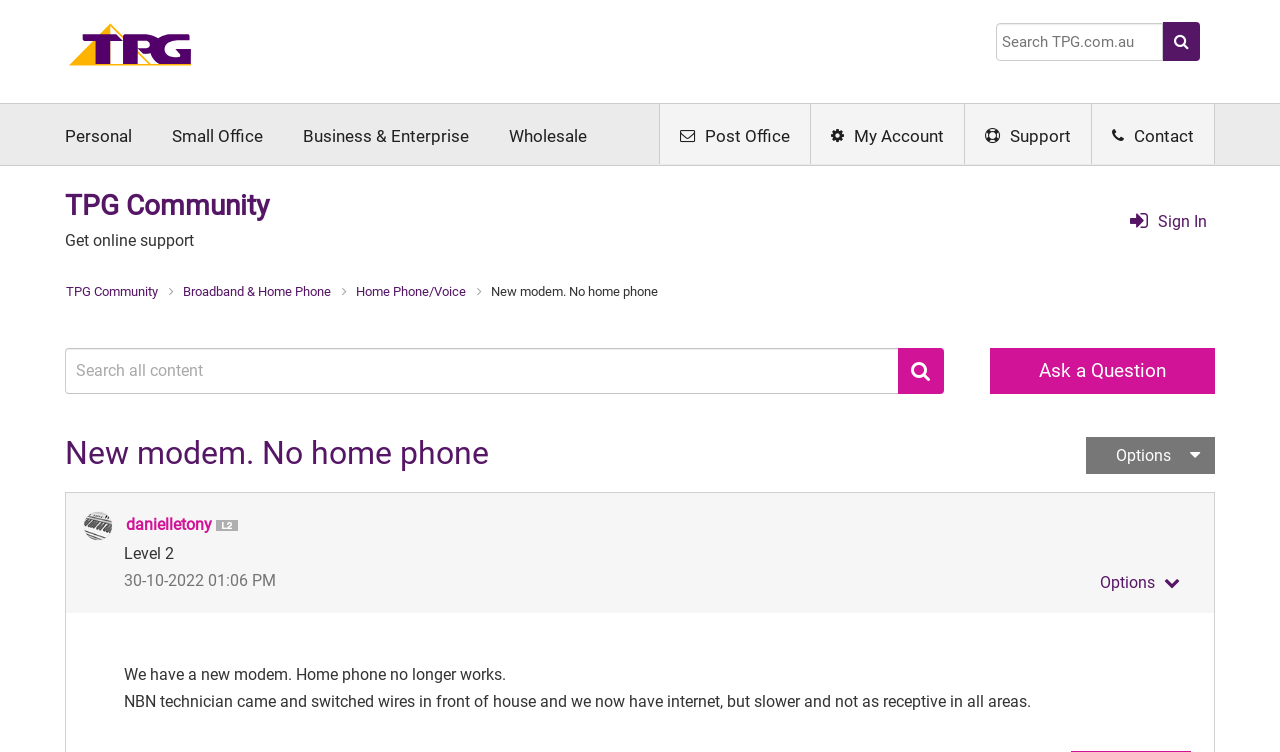Could you please study the image and provide a detailed answer to the question:
Is the home phone working?

I found the answer by reading the text content of the post which states 'Home phone no longer works'.